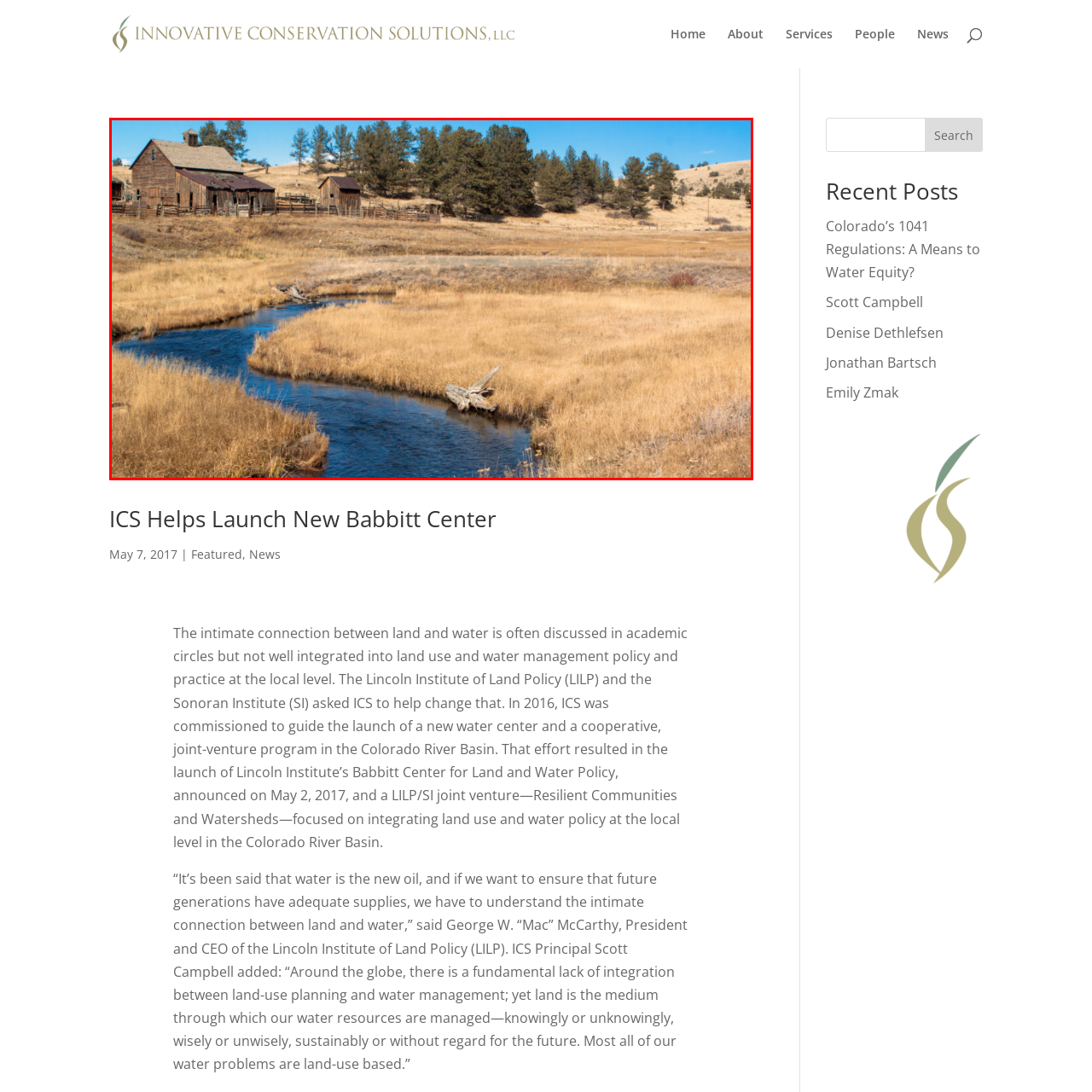Look at the image marked by the red box and respond with a single word or phrase: What is the color of the sky?

Clear blue